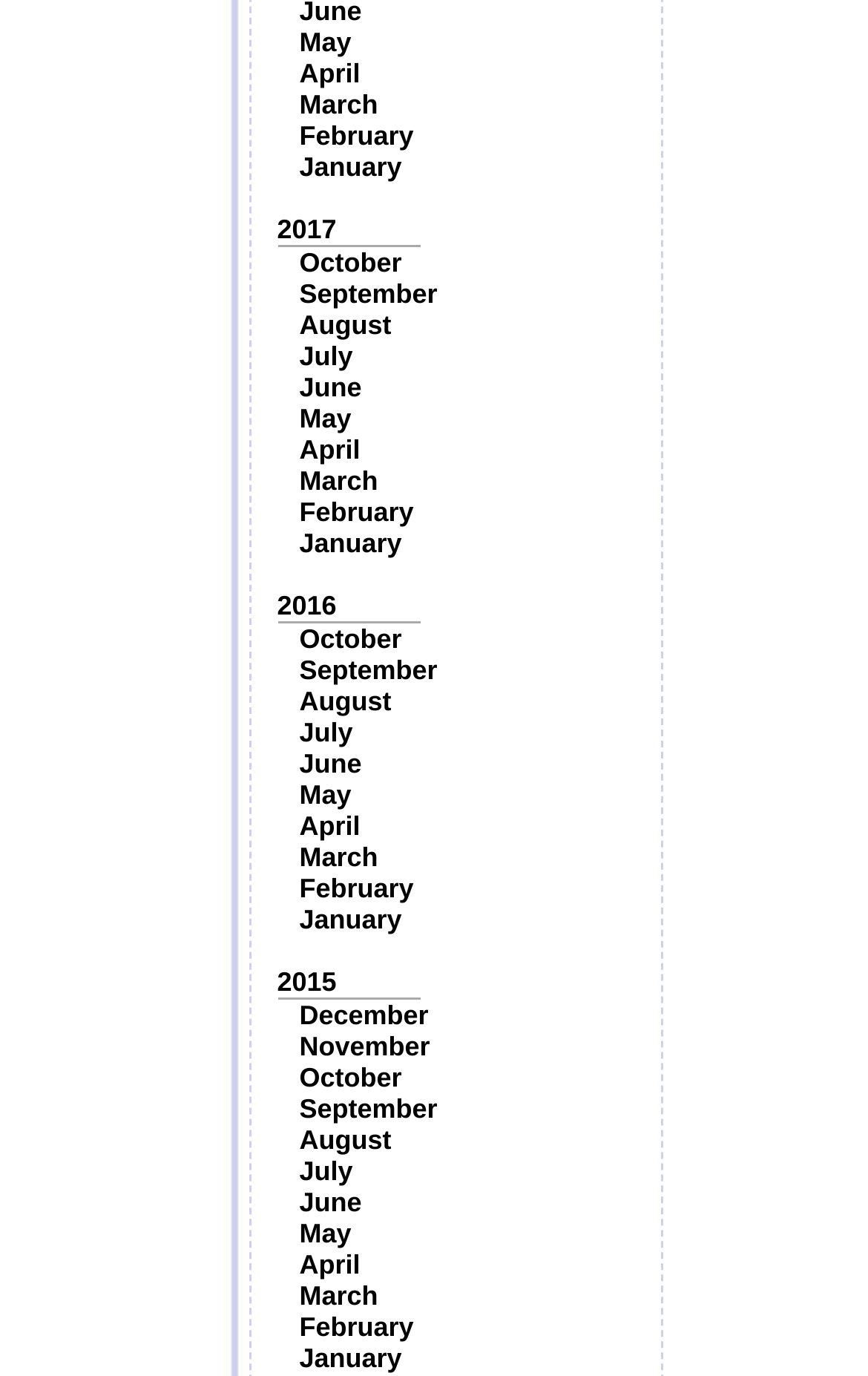Give a one-word or short-phrase answer to the following question: 
What is the earliest month listed?

January